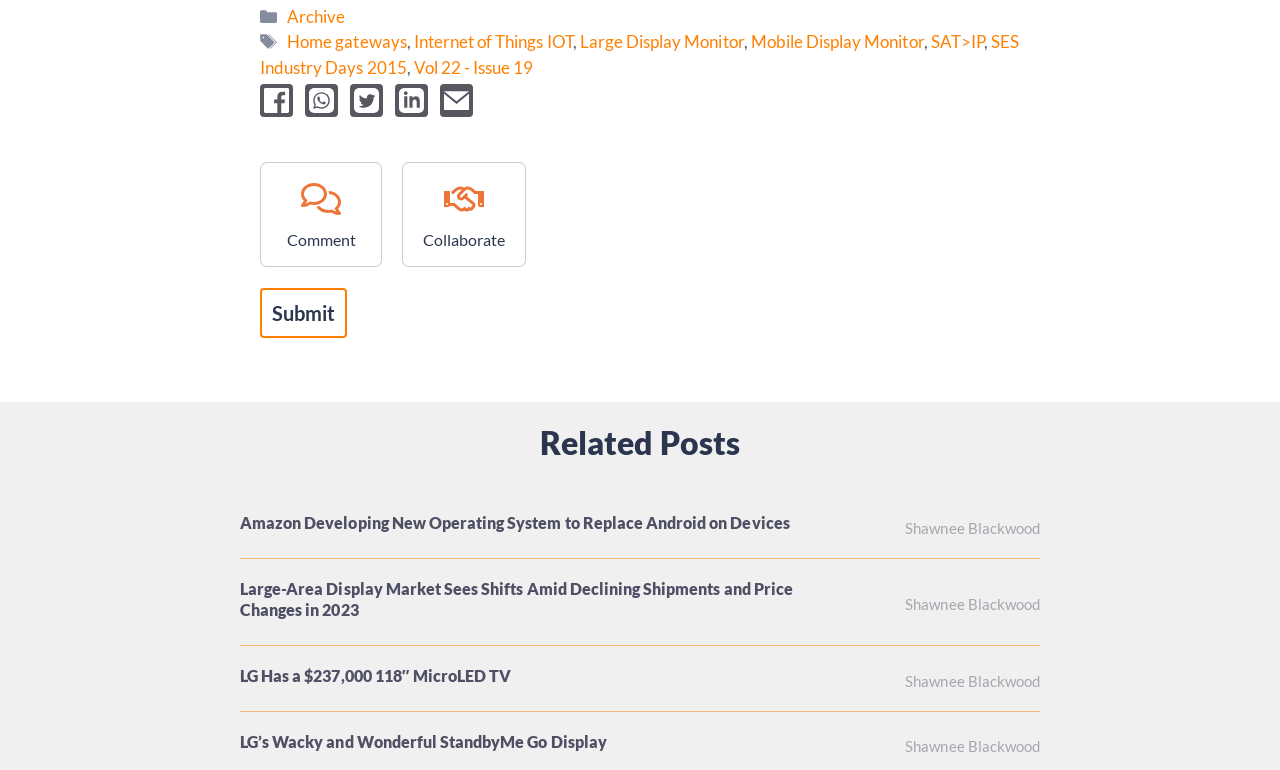Using the details in the image, give a detailed response to the question below:
What is the category of the first related post?

The first related post is 'Amazon Developing New Operating System to Replace Android on Devices', which does not have a specific category mentioned.